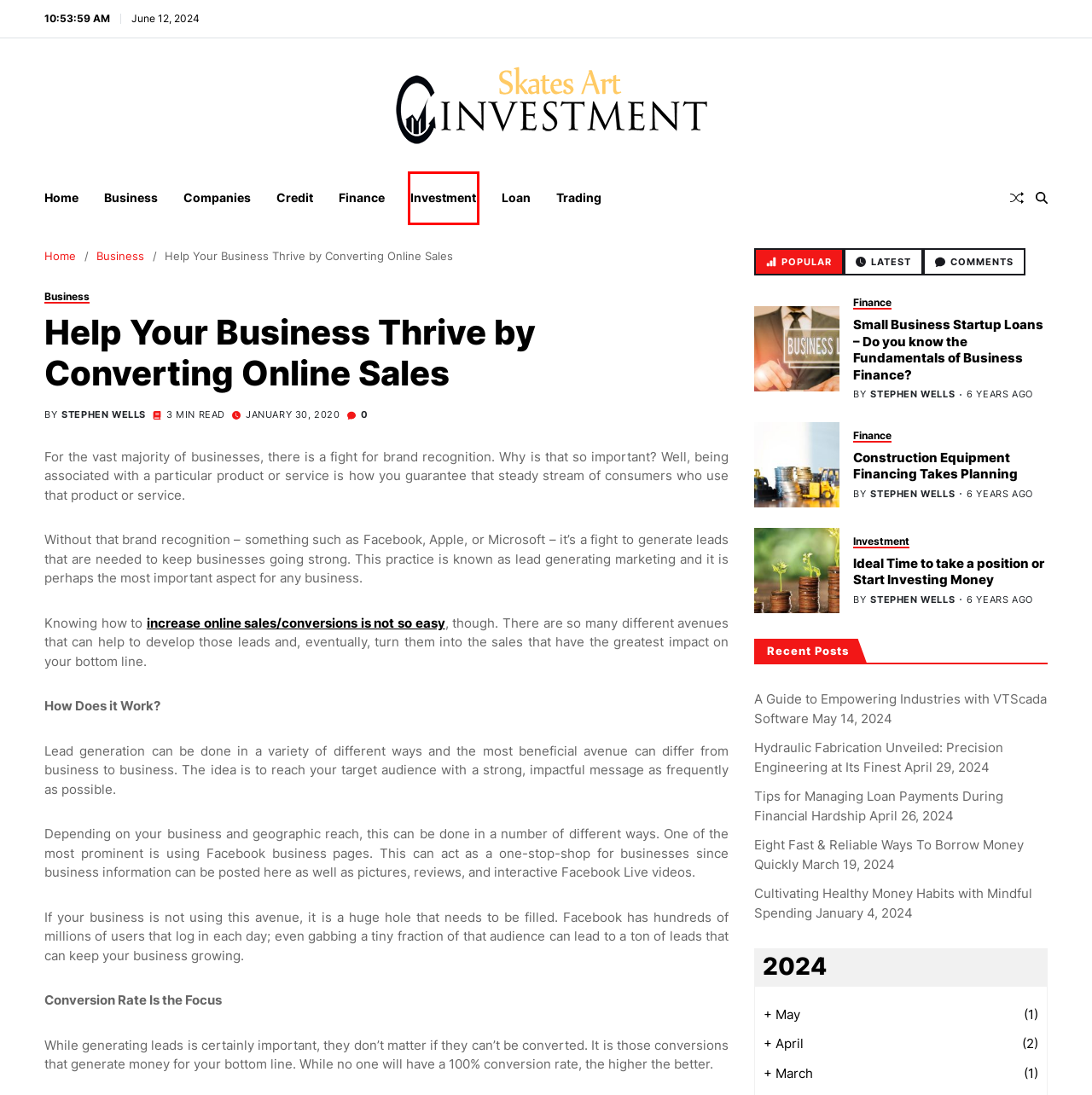Given a screenshot of a webpage featuring a red bounding box, identify the best matching webpage description for the new page after the element within the red box is clicked. Here are the options:
A. Eight Fast & Reliable Ways To Borrow Money Quickly - Skates Art Investment
B. April, 2024 - Skates Art Investment
C. Business - Skates Art Investment
D. May, 2024 - Skates Art Investment
E. Ideal Time to take a position or Start Investing Money - Skates Art Investment
F. Investment - Skates Art Investment
G. Credit - Skates Art Investment
H. March, 2024 - Skates Art Investment

F